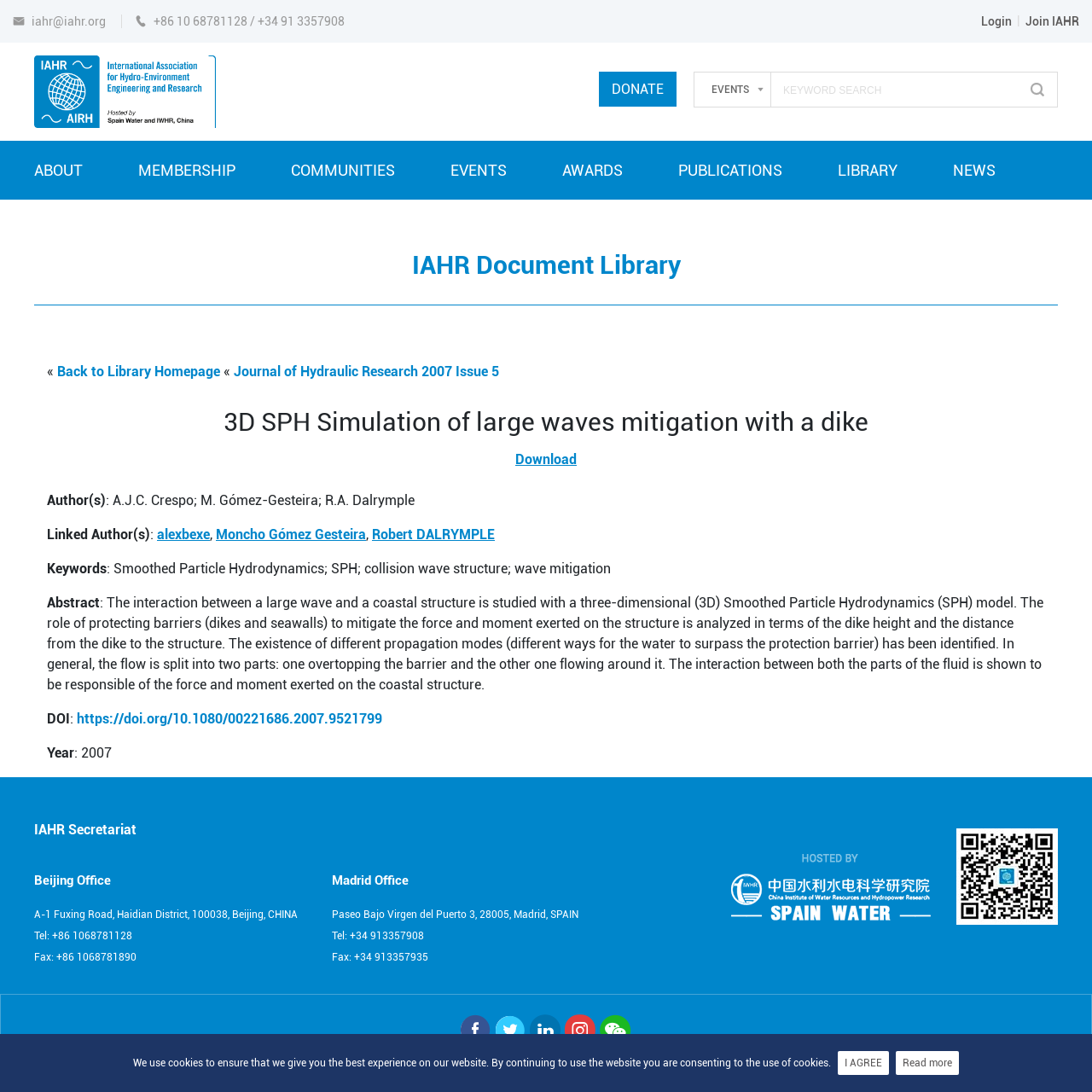Review the image closely and give a comprehensive answer to the question: What is the purpose of the dike in the simulation?

I found the answer by reading the abstract of the document which explains that the role of protecting barriers (dikes and seawalls) is to mitigate the force and moment exerted on the structure.